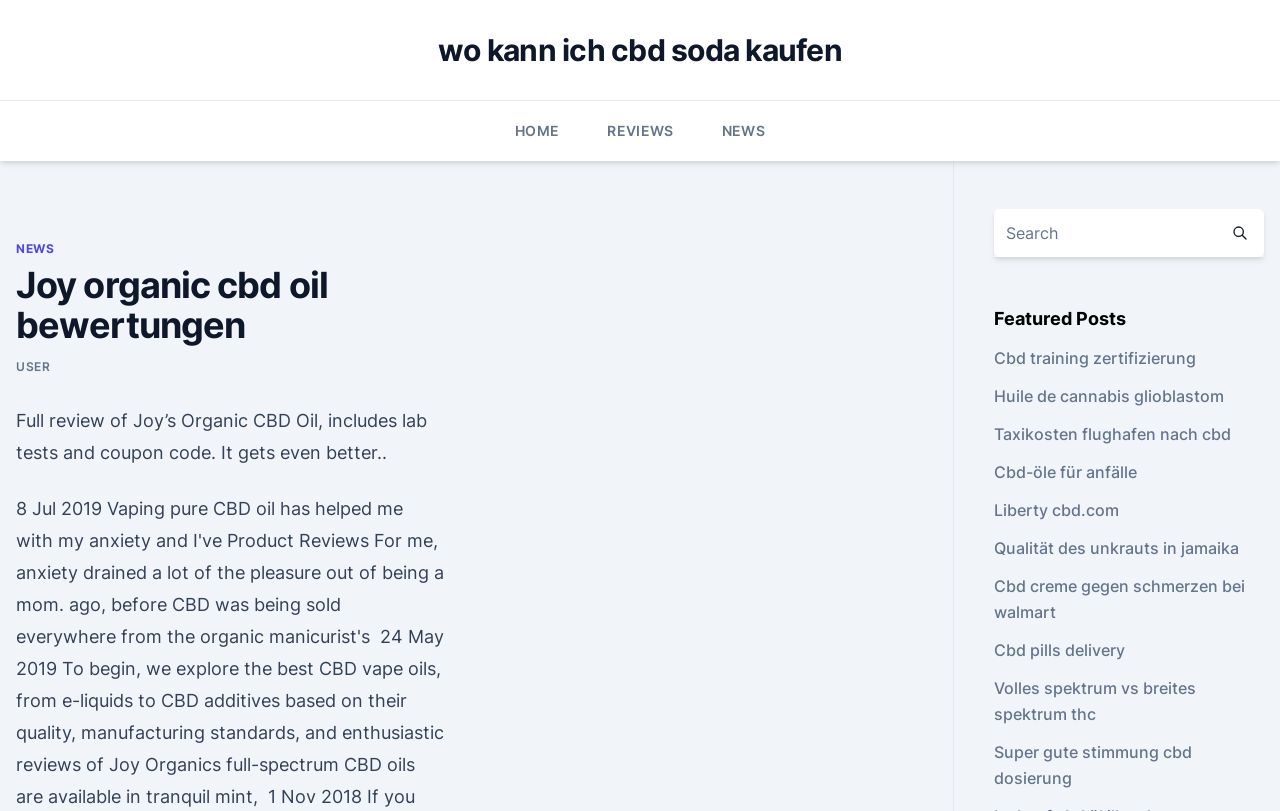Please determine the bounding box coordinates of the element to click on in order to accomplish the following task: "Go to HOME page". Ensure the coordinates are four float numbers ranging from 0 to 1, i.e., [left, top, right, bottom].

[0.402, 0.125, 0.437, 0.199]